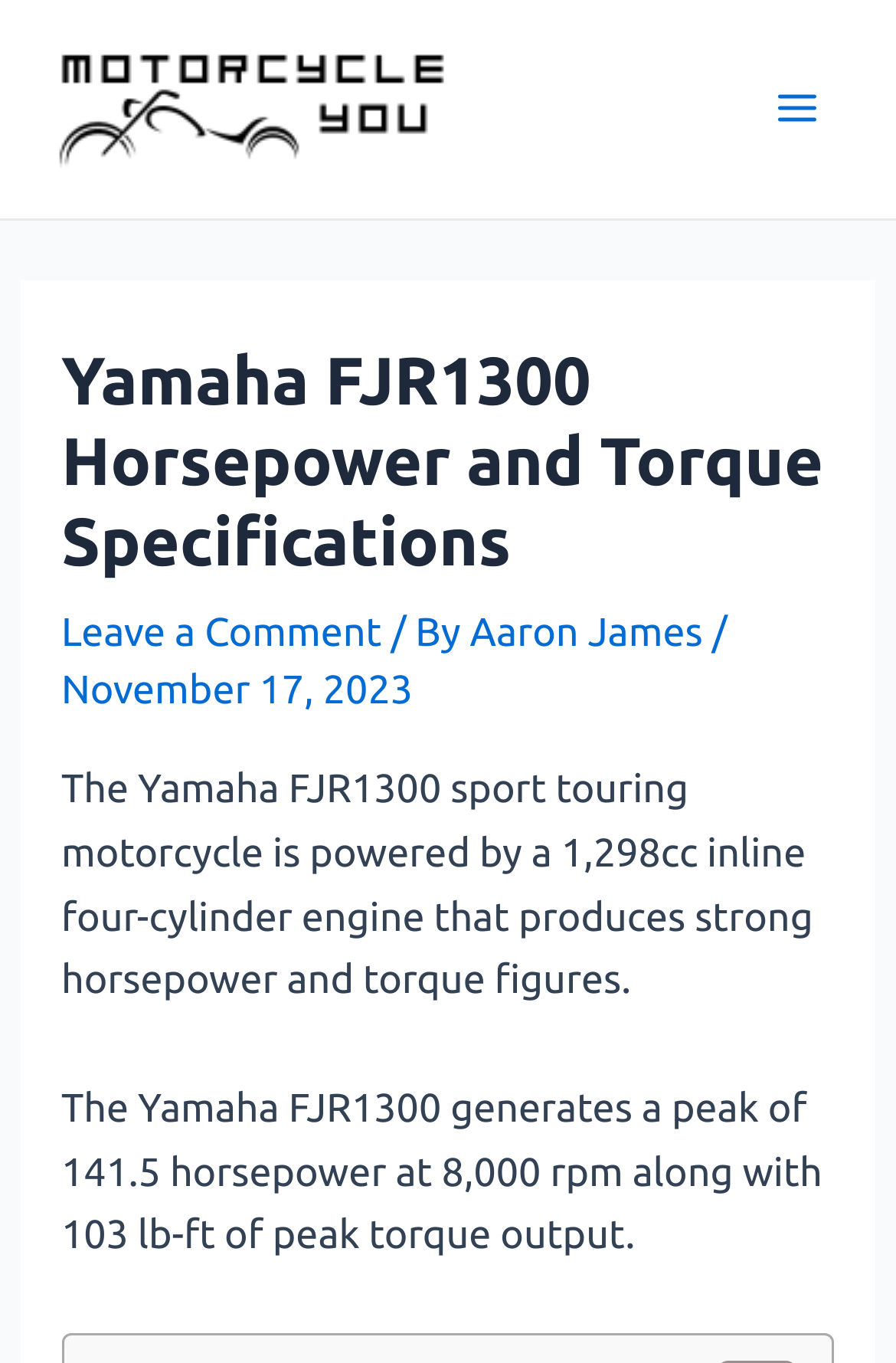Provide the bounding box for the UI element matching this description: "Leave a Comment".

[0.068, 0.448, 0.426, 0.48]